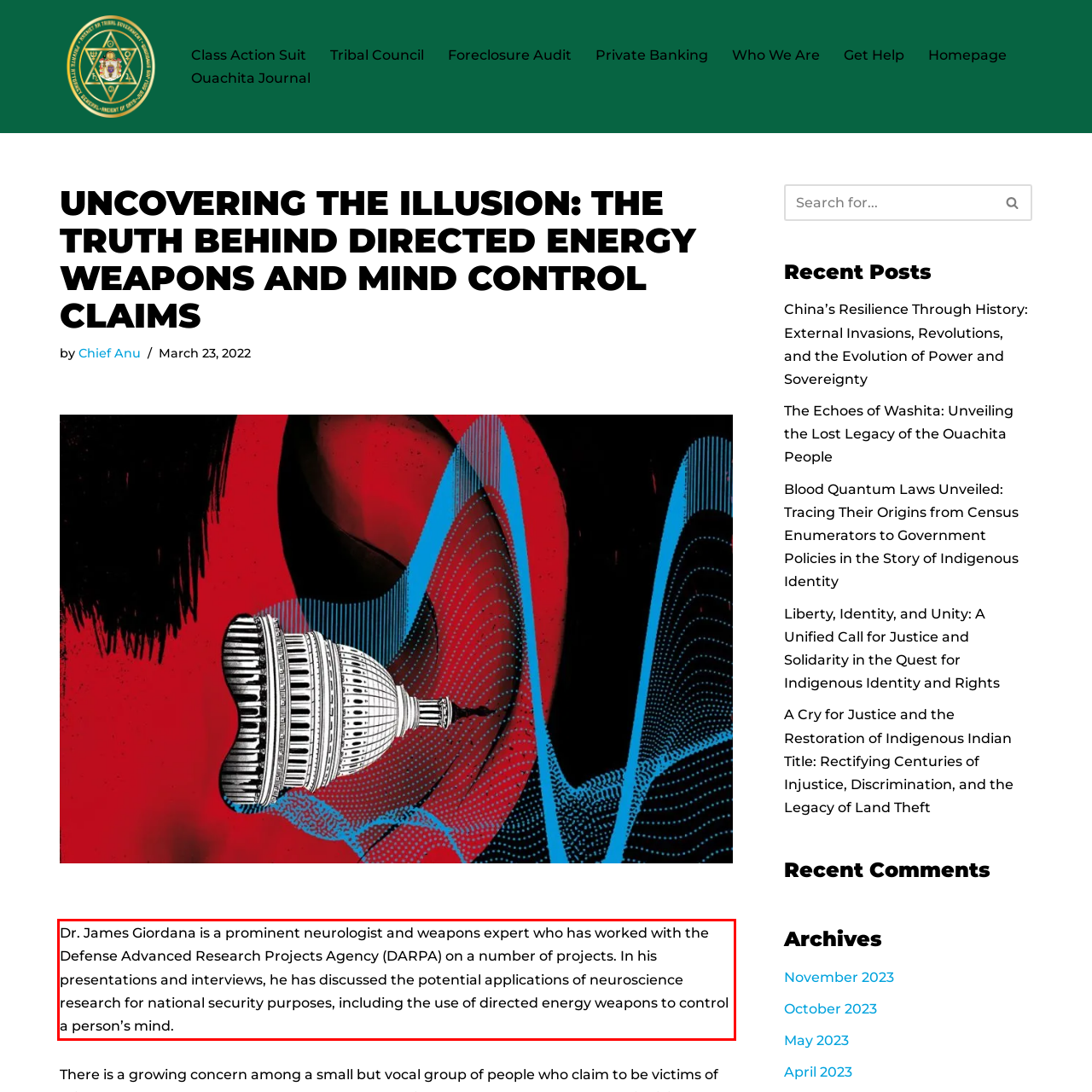Please identify and extract the text from the UI element that is surrounded by a red bounding box in the provided webpage screenshot.

Dr. James Giordana is a prominent neurologist and weapons expert who has worked with the Defense Advanced Research Projects Agency (DARPA) on a number of projects. In his presentations and interviews, he has discussed the potential applications of neuroscience research for national security purposes, including the use of directed energy weapons to control a person’s mind.